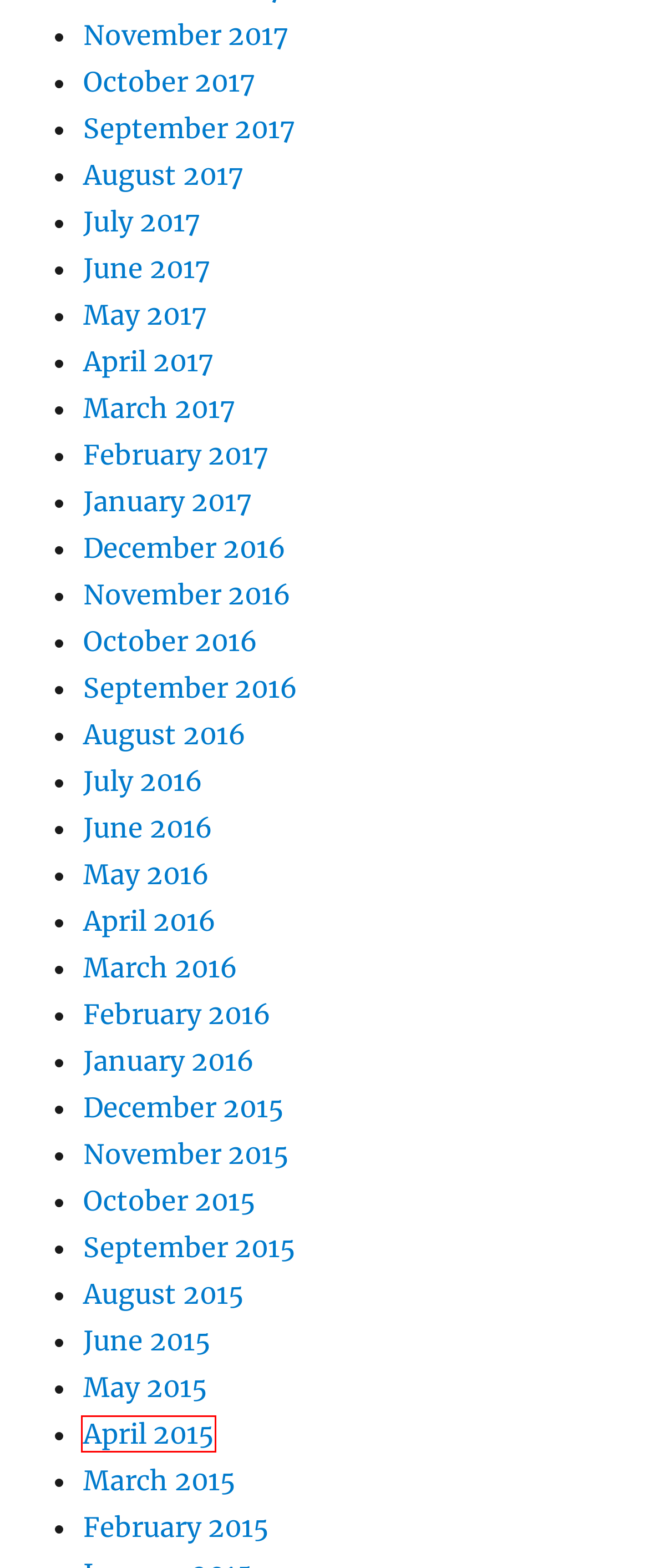You are looking at a screenshot of a webpage with a red bounding box around an element. Determine the best matching webpage description for the new webpage resulting from clicking the element in the red bounding box. Here are the descriptions:
A. July 2016 – Buymixtapes Blog
B. June 2015 – Buymixtapes Blog
C. February 2016 – Buymixtapes Blog
D. January 2016 – Buymixtapes Blog
E. April 2016 – Buymixtapes Blog
F. May 2015 – Buymixtapes Blog
G. August 2016 – Buymixtapes Blog
H. April 2015 – Buymixtapes Blog

H